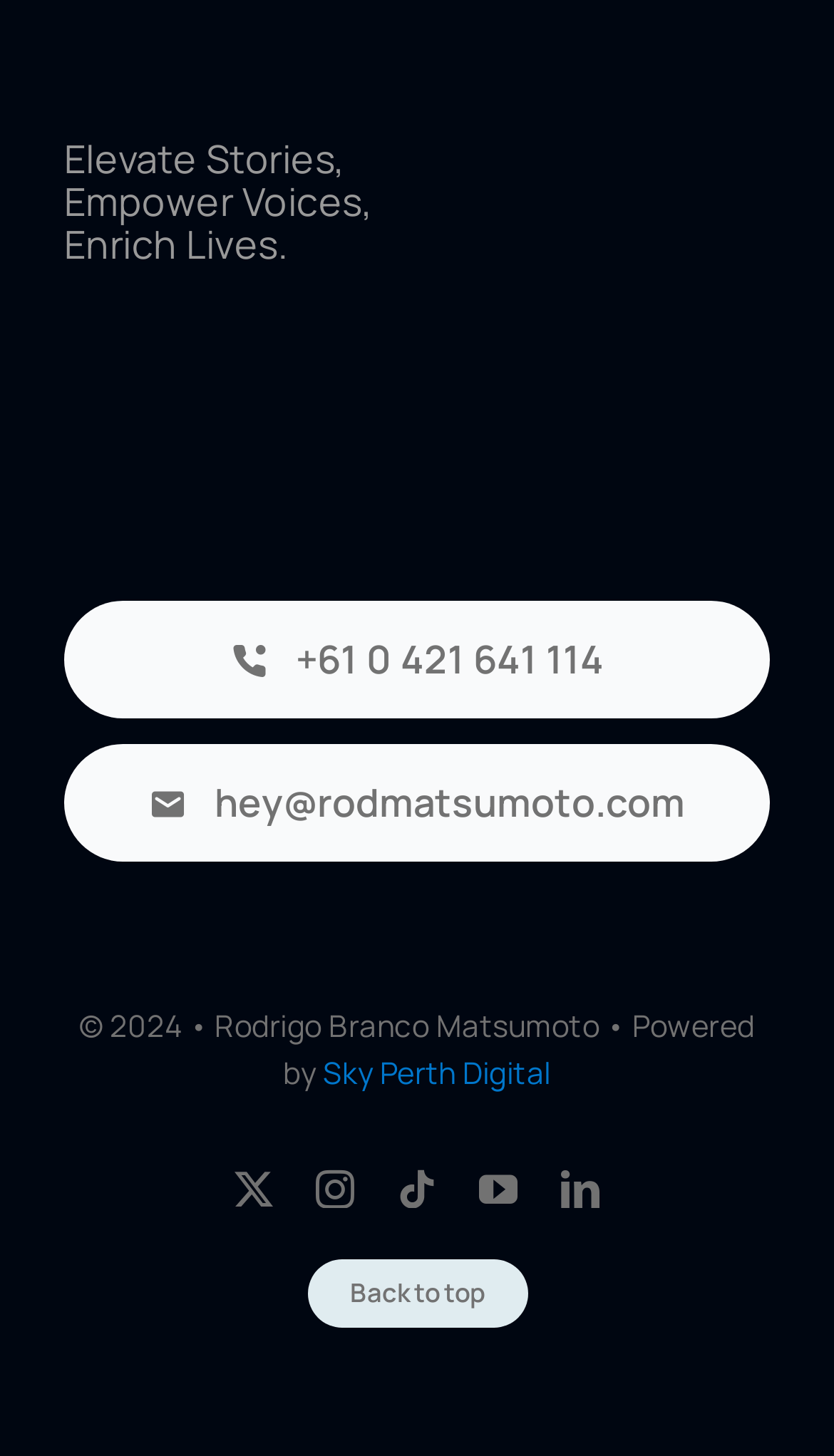Please identify the bounding box coordinates of the region to click in order to complete the task: "Visit Sky Perth website". The coordinates must be four float numbers between 0 and 1, specified as [left, top, right, bottom].

[0.409, 0.247, 0.591, 0.287]